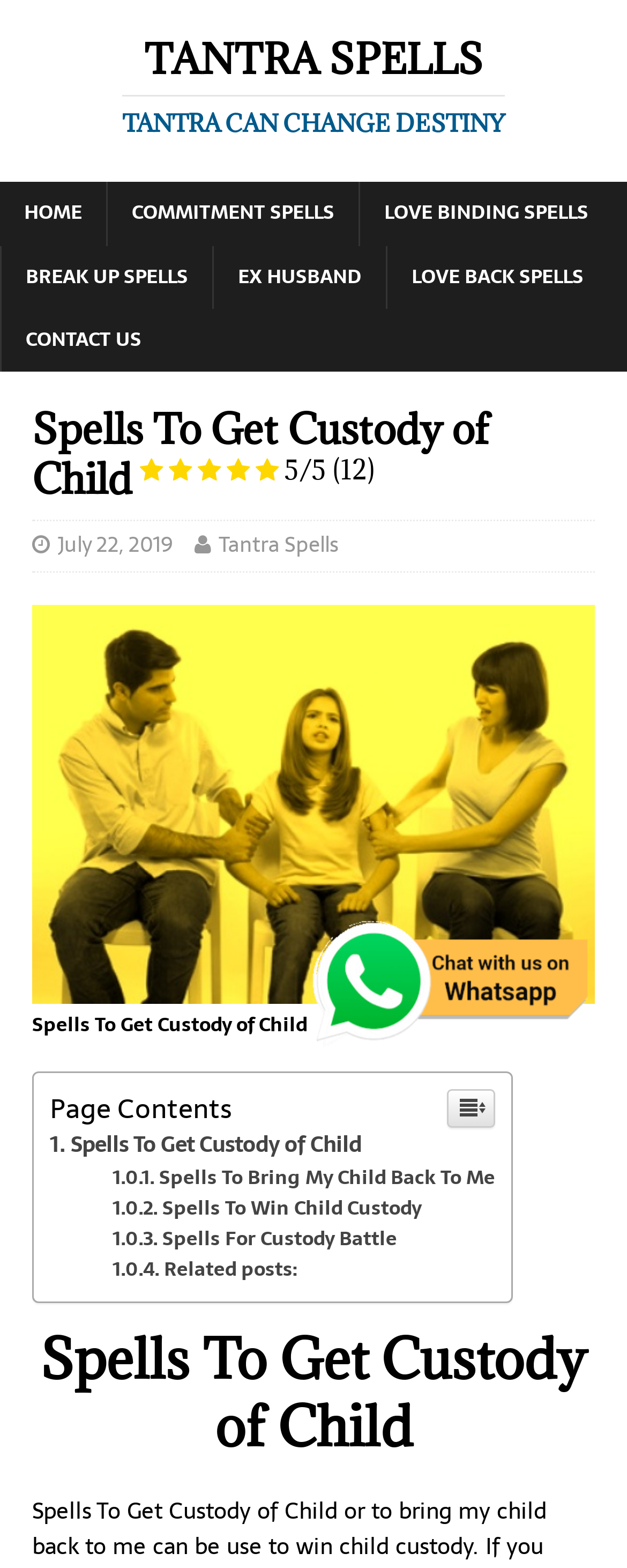What is the main topic of this webpage?
Could you give a comprehensive explanation in response to this question?

Based on the webpage's content, including the heading 'Spells To Get Custody of Child' and the links 'Spells To Bring My Child Back To Me' and 'Spells To Win Child Custody', it is clear that the main topic of this webpage is related to spells for child custody.